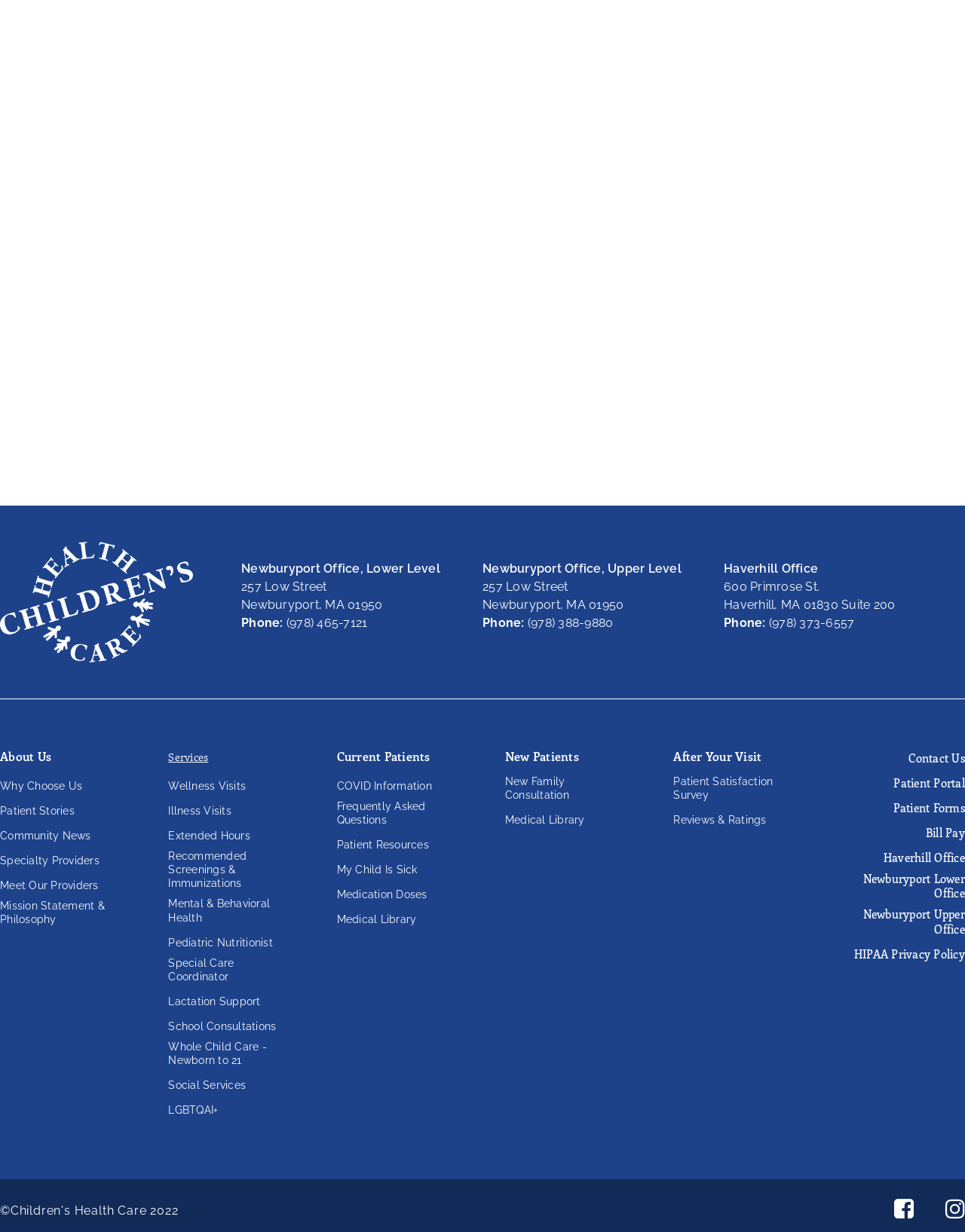Identify the bounding box coordinates of the clickable region to carry out the given instruction: "Click on ADHD Parent Packet".

[0.096, 0.159, 0.236, 0.171]